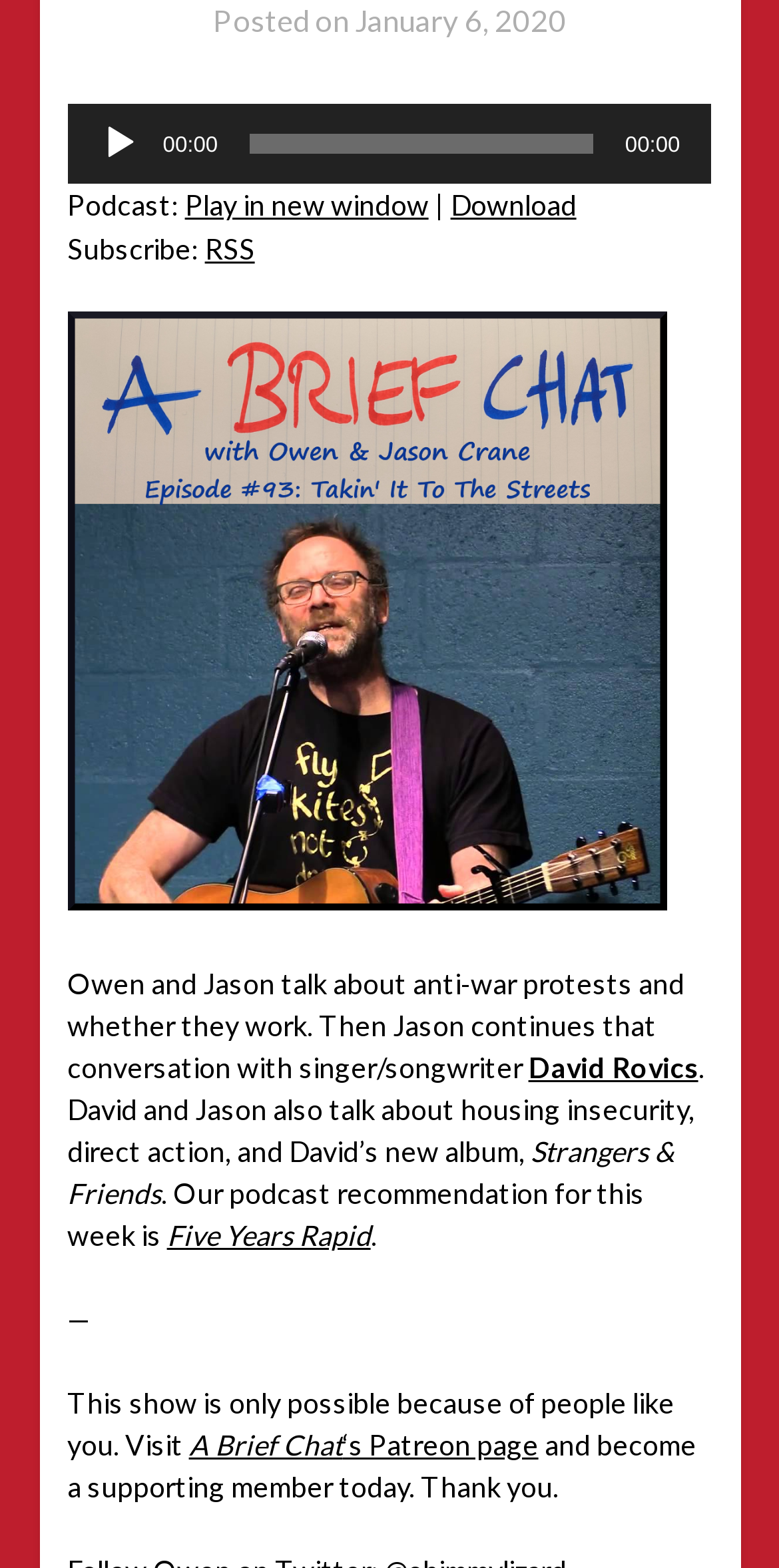Answer the question using only a single word or phrase: 
What is the name of the album mentioned?

Strangers & Friends